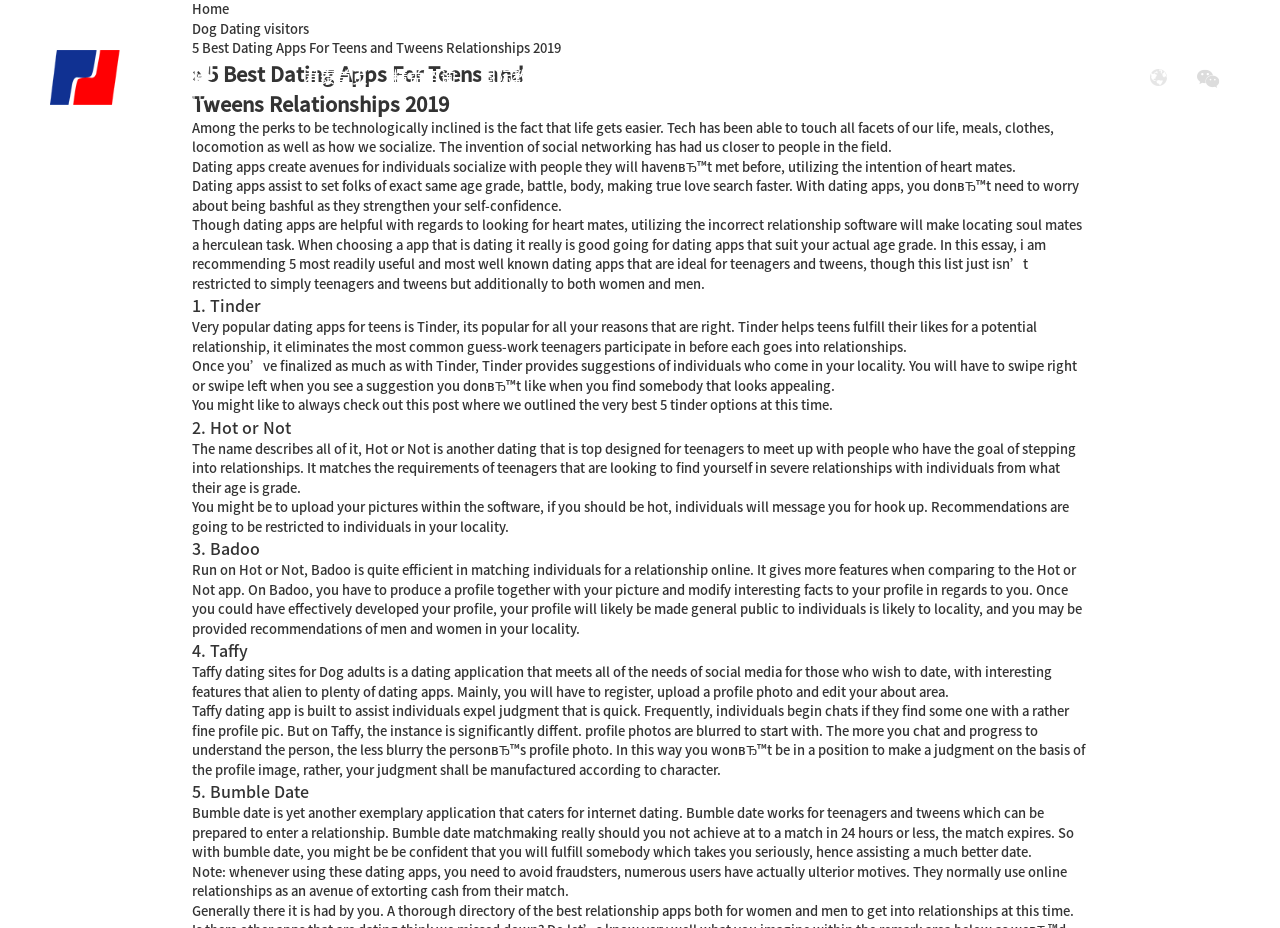Describe all visible elements and their arrangement on the webpage.

This webpage is about a Chinese education group, "北京东方君泰" (Beijing Dongfang Juntai), with a logo at the top left corner. Below the logo, there are several navigation links, including "君泰首页" (Juntai Home), "精益咨询" (Jingyi Consulting), "国际教育中心" (International Education Center), "知识产权运营" (Intellectual Property Operation), "关于君泰" (About Juntai), and "职业发展" (Career Development).

On the top right corner, there are three more links, including "社会责任" (Social Responsibility), and two empty links. Below these links, there is a section with a heading "5 Best Dating Apps For Teens and Tweens Relationships 2019" and several paragraphs of text discussing the benefits of dating apps and how they can help people find true love.

The article lists five dating apps suitable for teenagers and tweens, including Tinder, Hot or Not, Badoo, Taffy, and Bumble Date. Each app is described in detail, including its features and how it works. The article also warns users to be cautious of fraudsters when using these apps.

The webpage has a total of 169 UI elements, including links, images, headings, and static text. The layout is organized, with clear headings and concise text, making it easy to read and navigate.